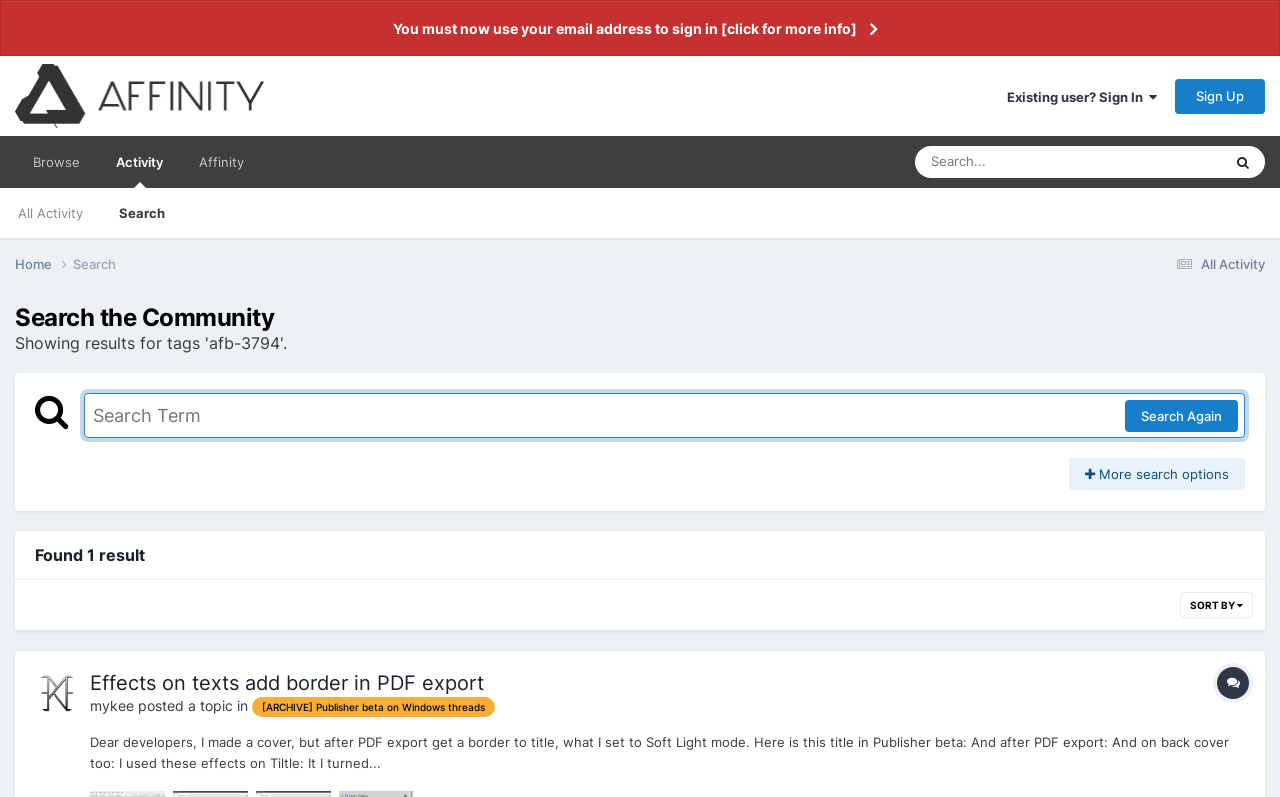Identify the bounding box coordinates of the section that should be clicked to achieve the task described: "View all activity".

[0.0, 0.236, 0.079, 0.299]